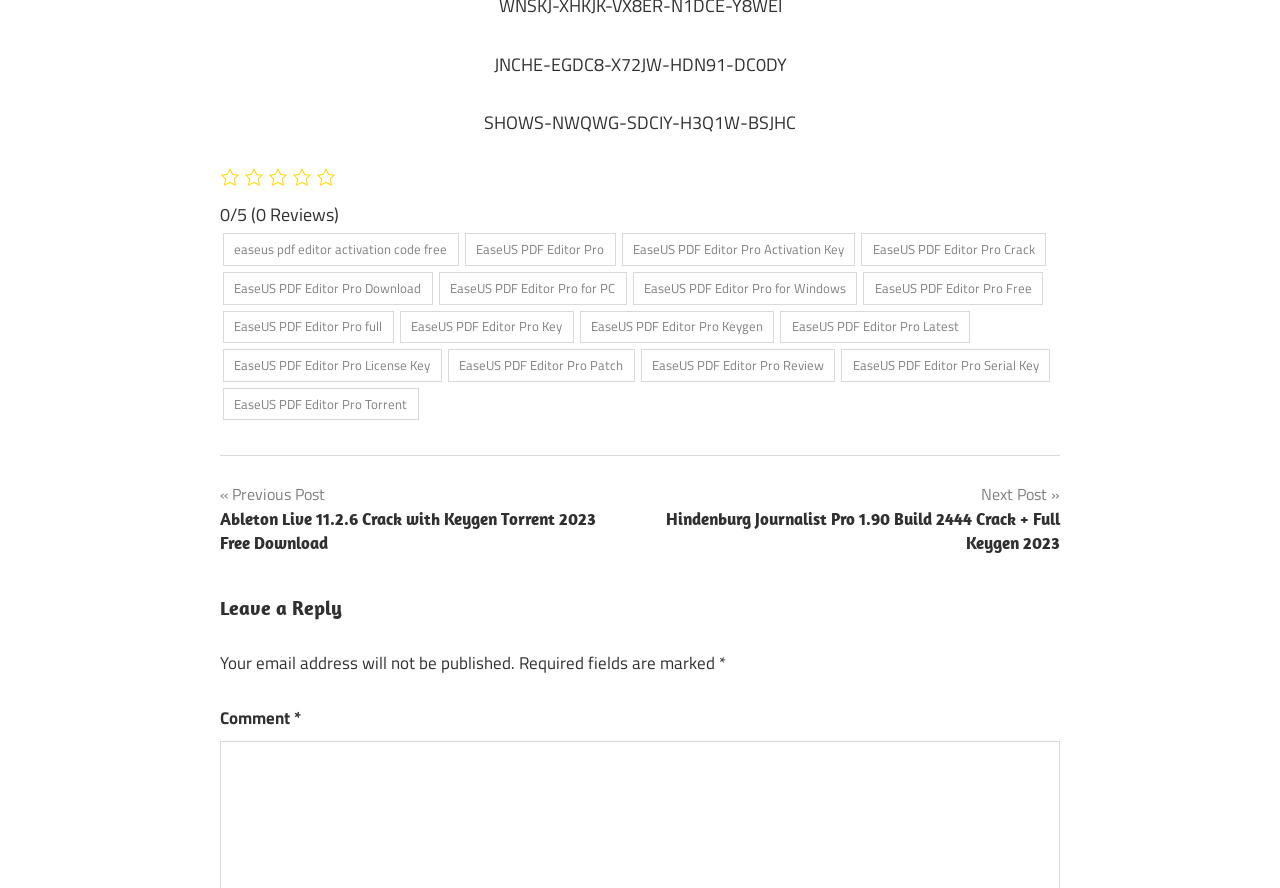How many links are there in the footer section?
Answer the question with a detailed explanation, including all necessary information.

The footer section is located at the bottom of the webpage, and it contains 11 links, all of which are related to EaseUS PDF Editor Pro, with different keywords such as 'activation code free', 'Pro', 'Crack', 'Download', etc.